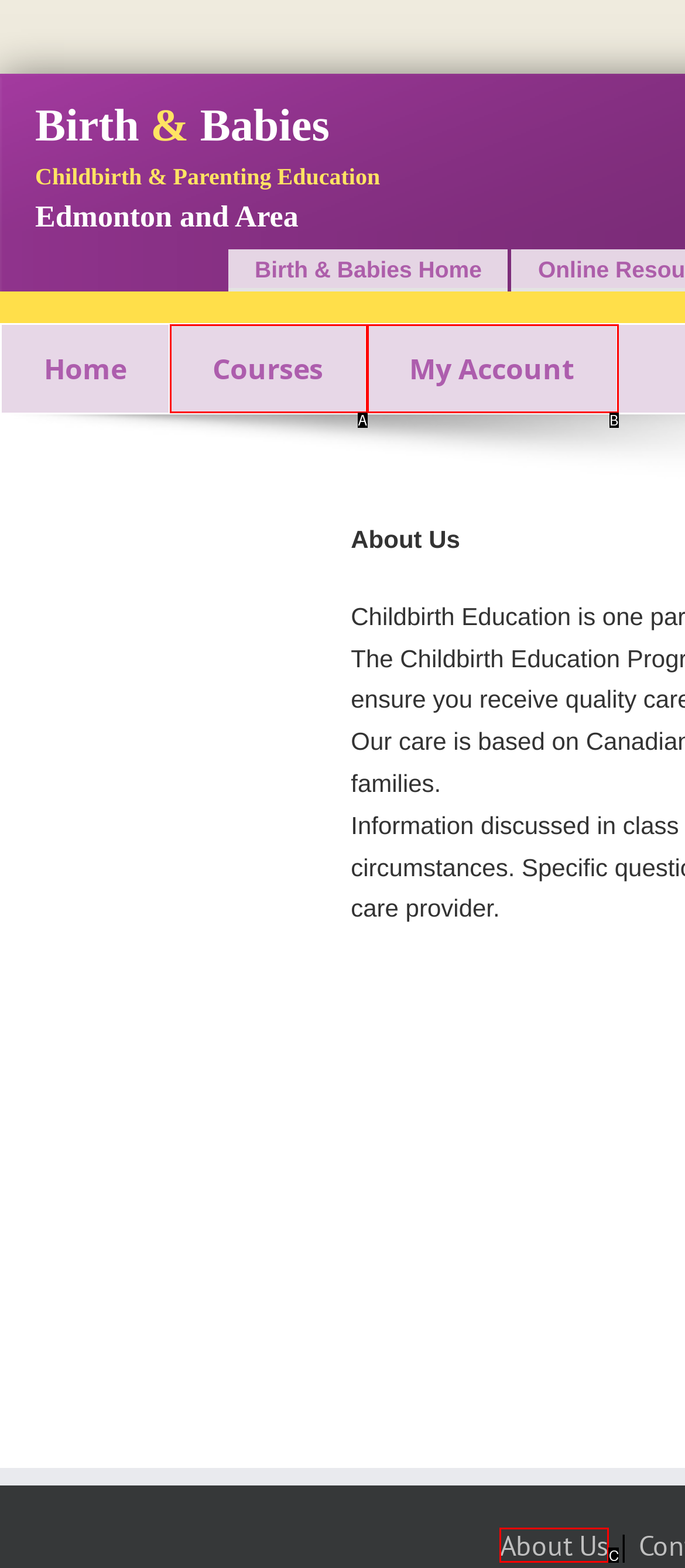Given the description: Manuscript preparation, determine the corresponding lettered UI element.
Answer with the letter of the selected option.

None